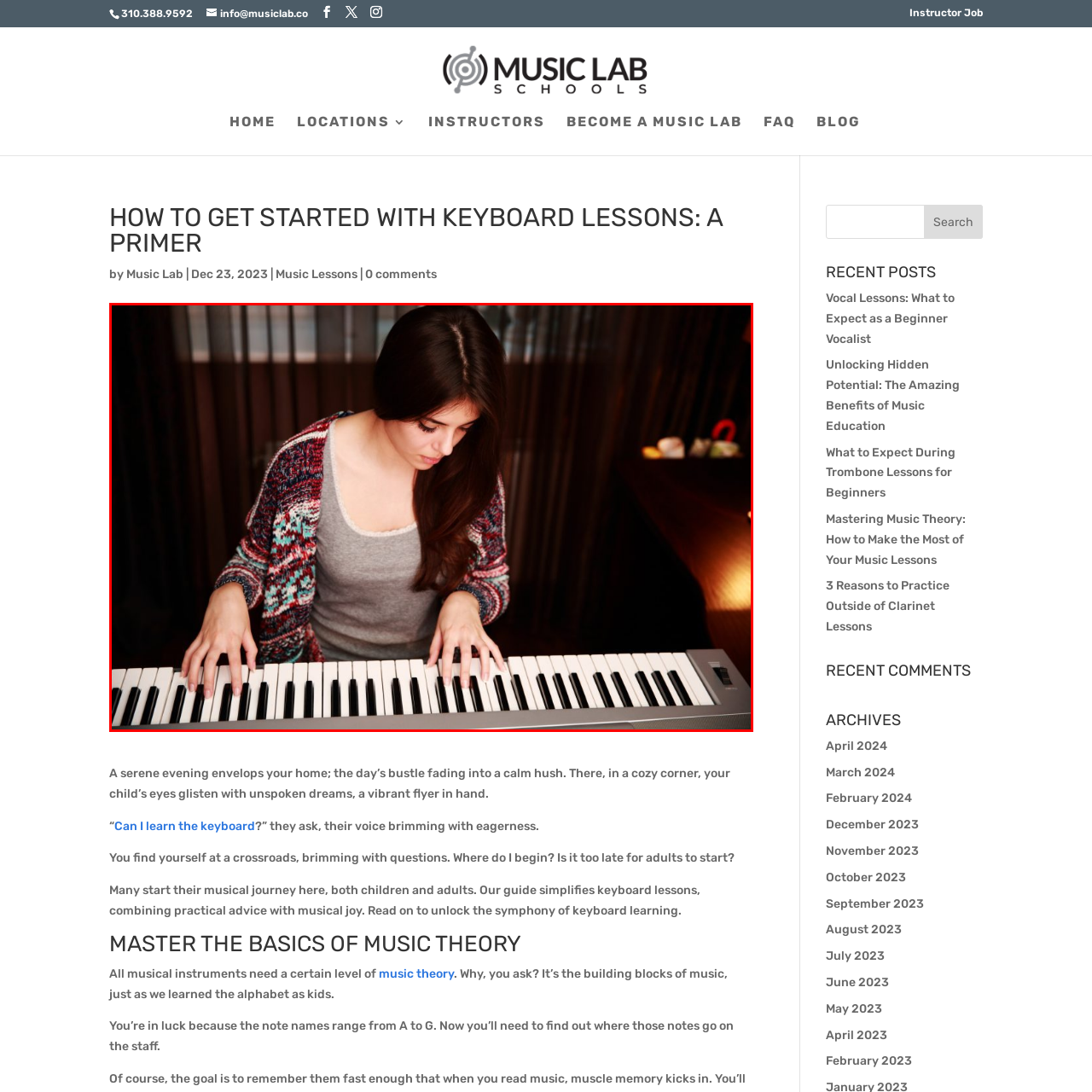Analyze the content inside the red-marked area, What is the woman wearing on top? Answer using only one word or a concise phrase.

Grey tank top and cardigan